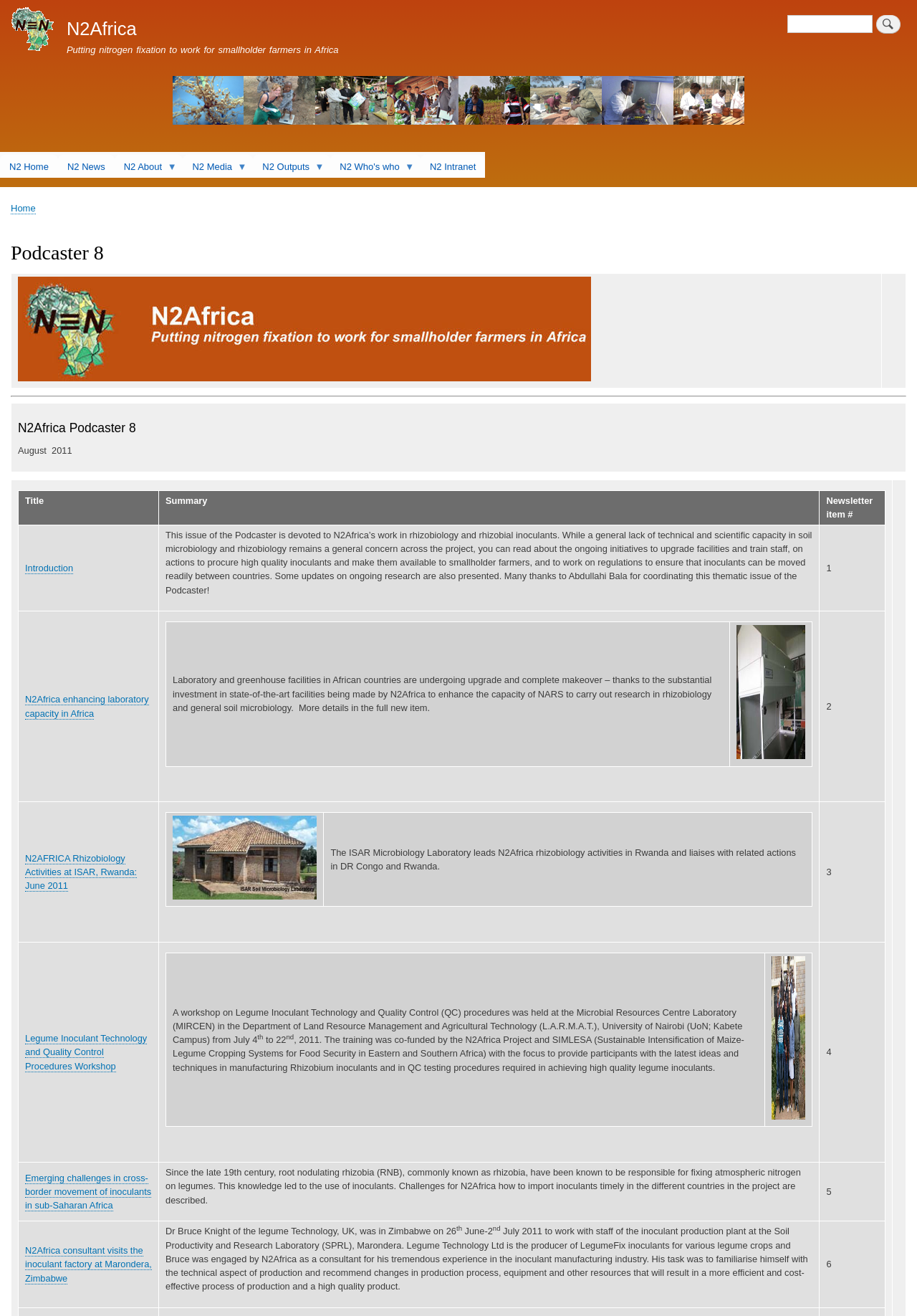Give the bounding box coordinates for this UI element: "N2 Home". The coordinates should be four float numbers between 0 and 1, arranged as [left, top, right, bottom].

[0.0, 0.118, 0.063, 0.135]